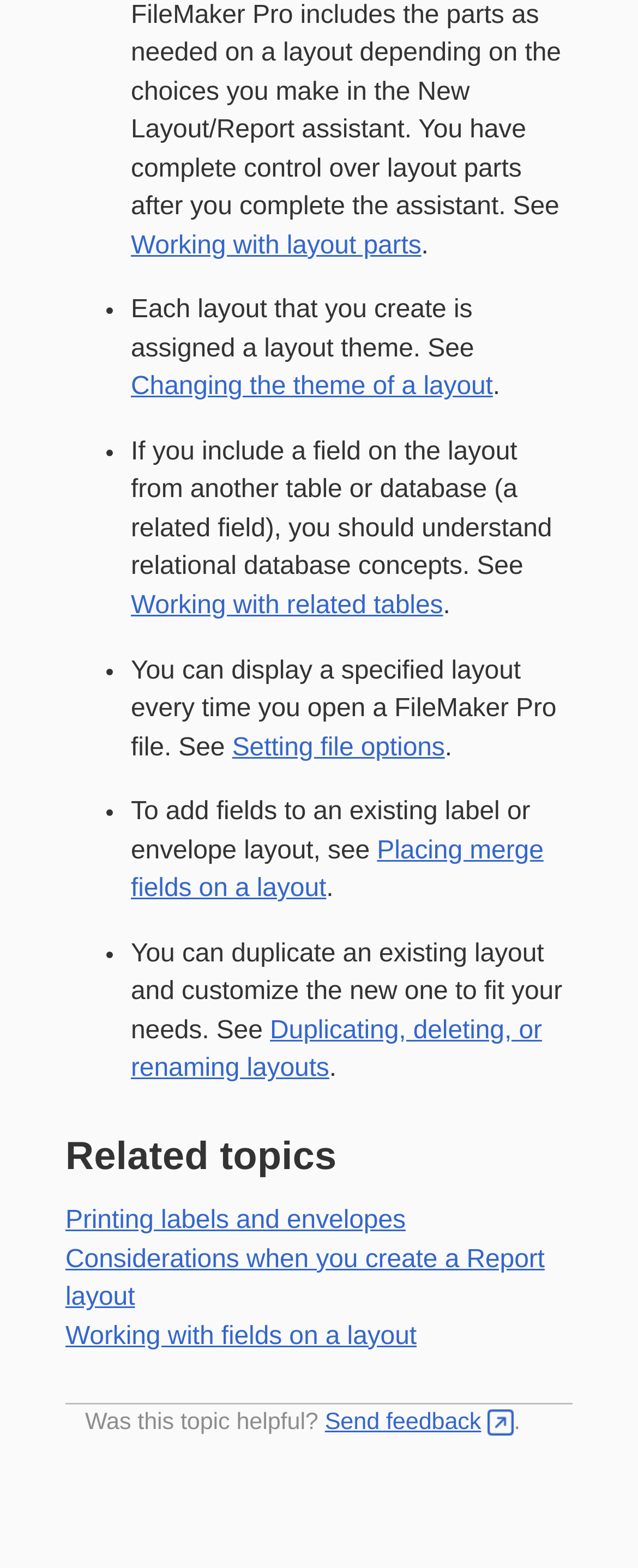Respond to the following question with a brief word or phrase:
What is the last topic mentioned on the webpage?

Duplicating, deleting, or renaming layouts